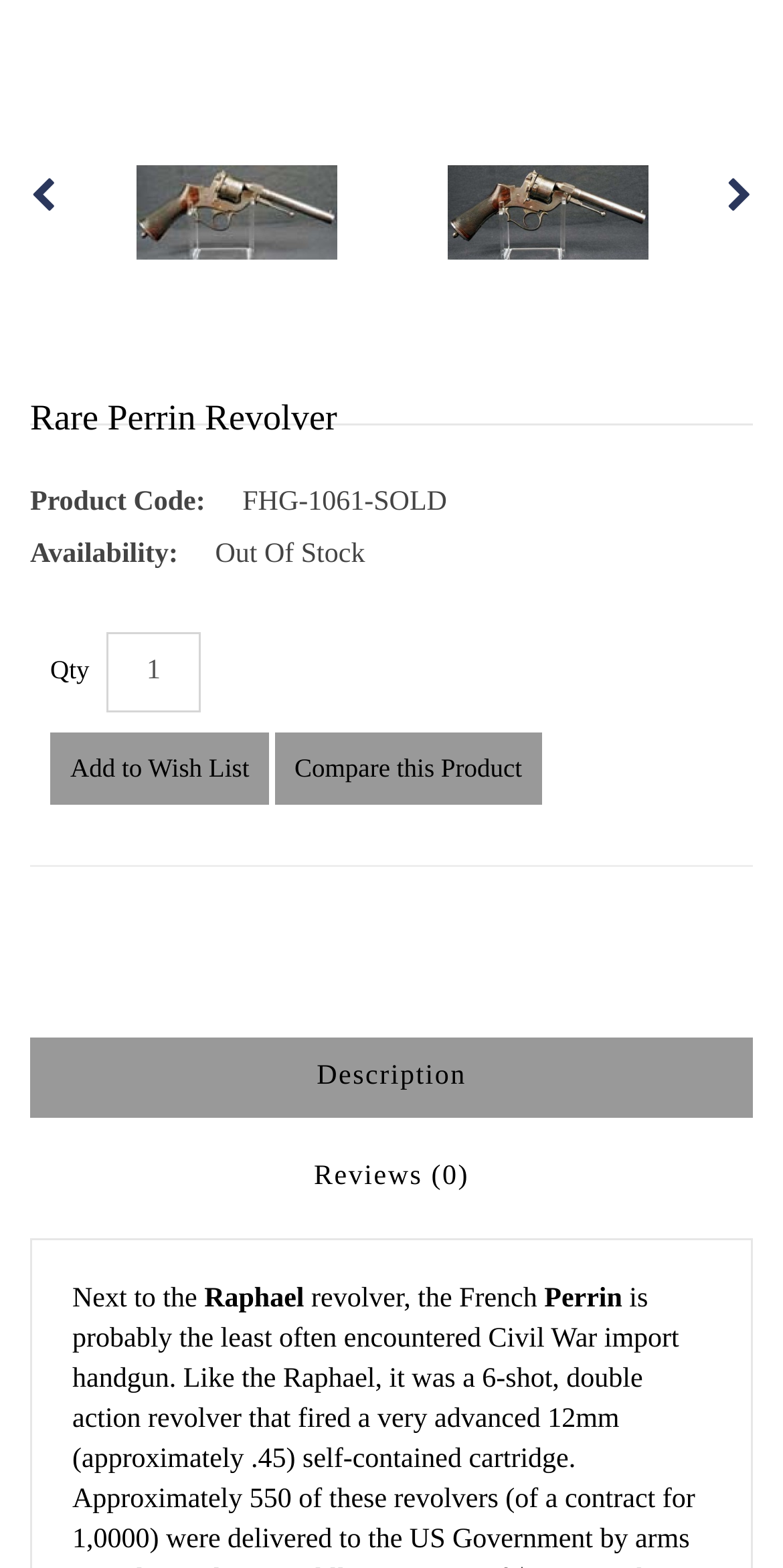What is the default quantity of the Rare Perrin Revolver?
Can you provide an in-depth and detailed response to the question?

I found the default quantity by looking at the text inside the 'Qty' textbox, which is '1'.